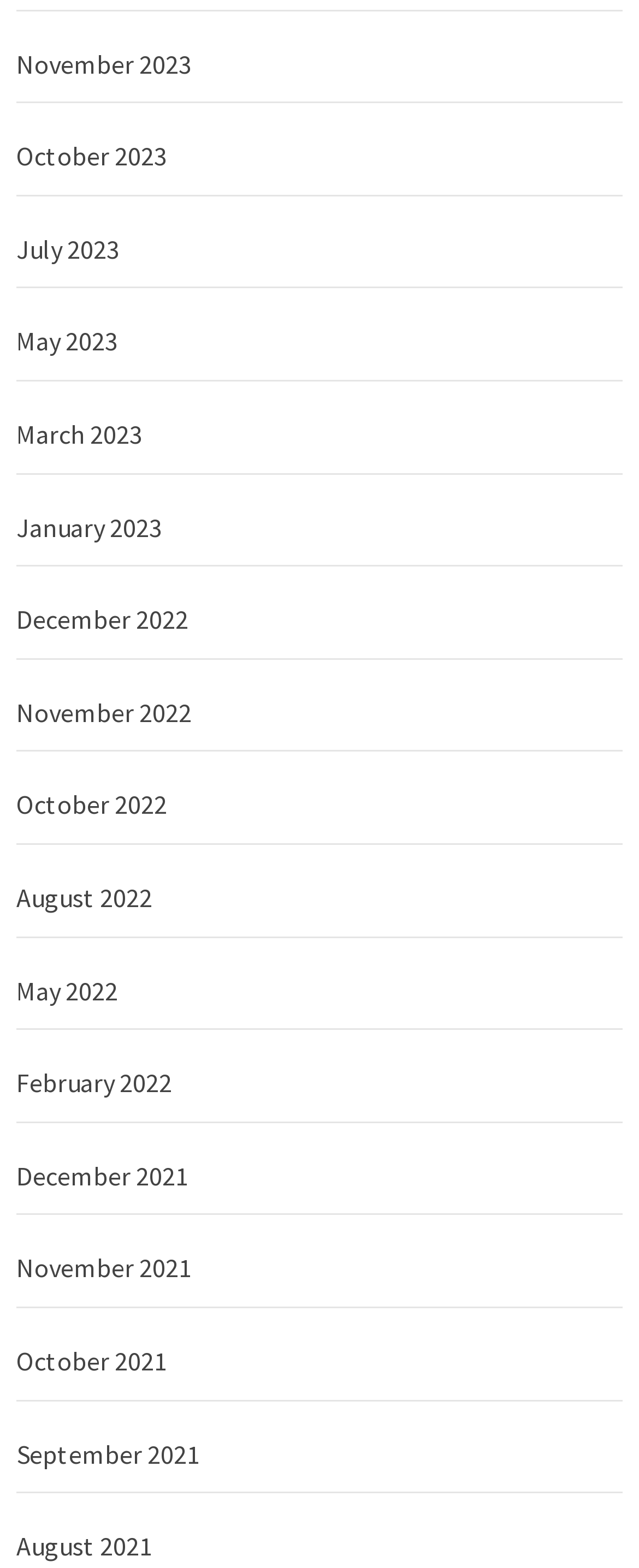Look at the image and give a detailed response to the following question: How many years are represented on the webpage?

I analyzed the links on the webpage and found that there are three years represented: 2021, 2022, and 2023.